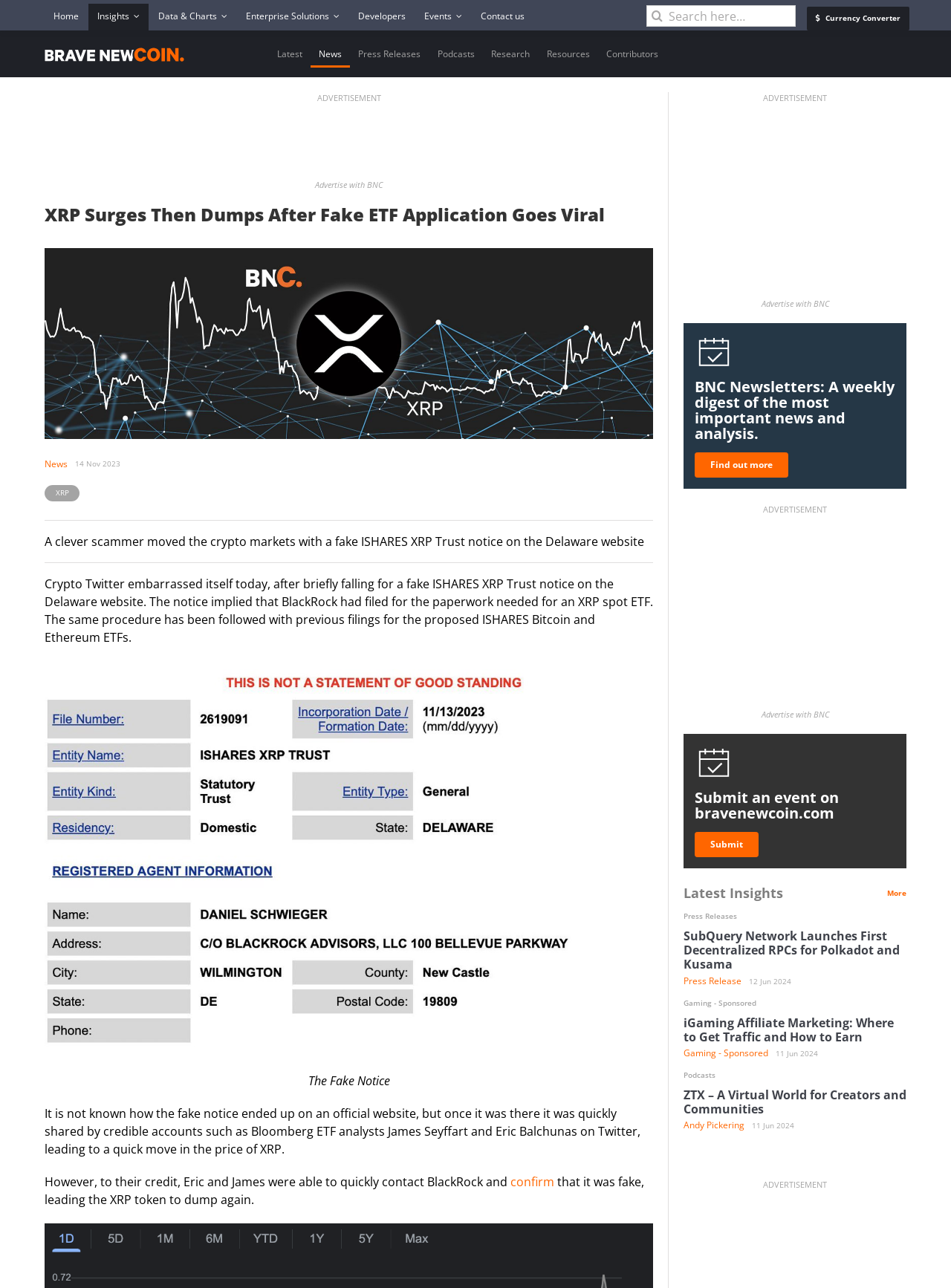Answer the question in a single word or phrase:
What is the date of the news article?

14 Nov 2023